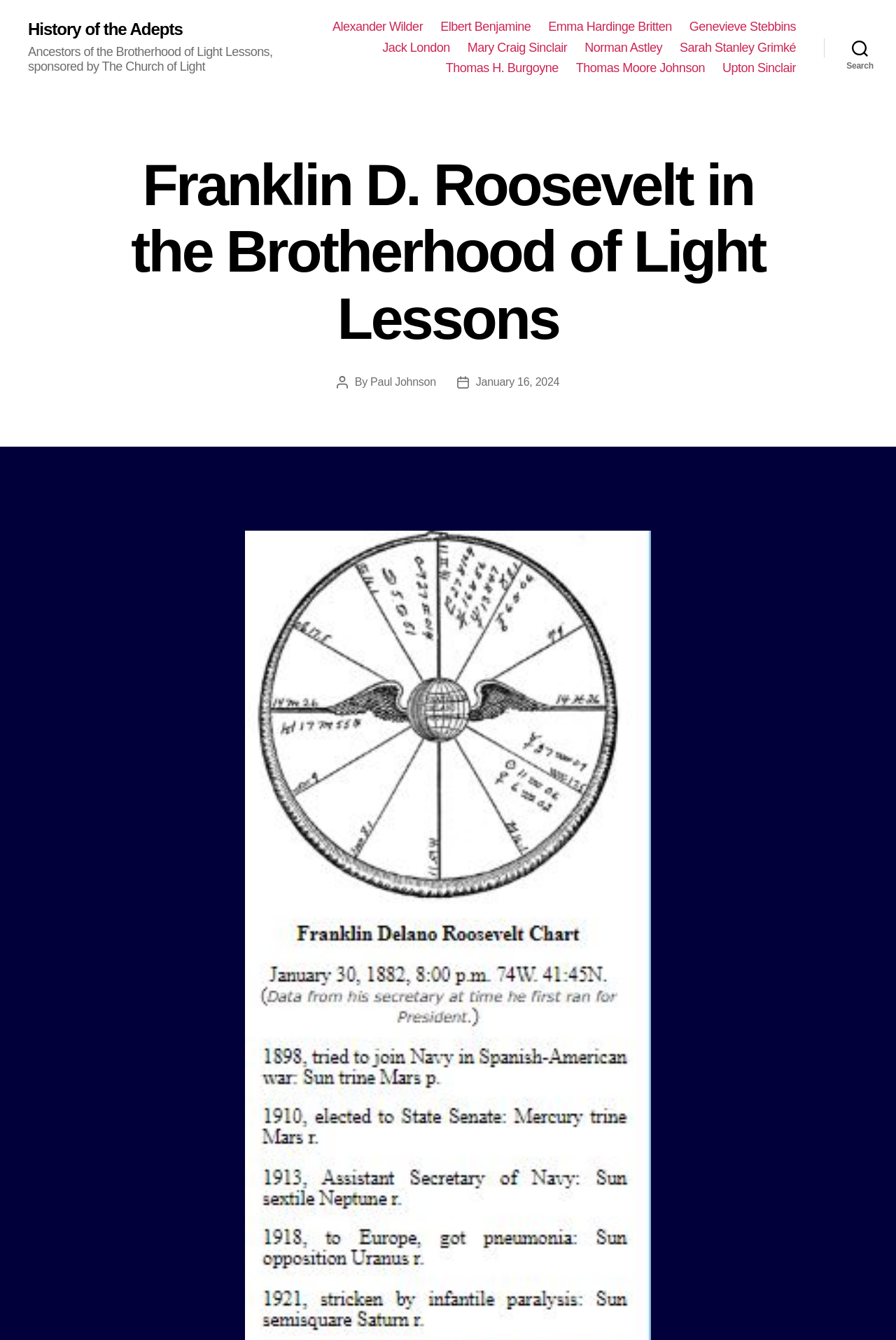What is the title or heading displayed on the webpage?

Franklin D. Roosevelt in the Brotherhood of Light Lessons